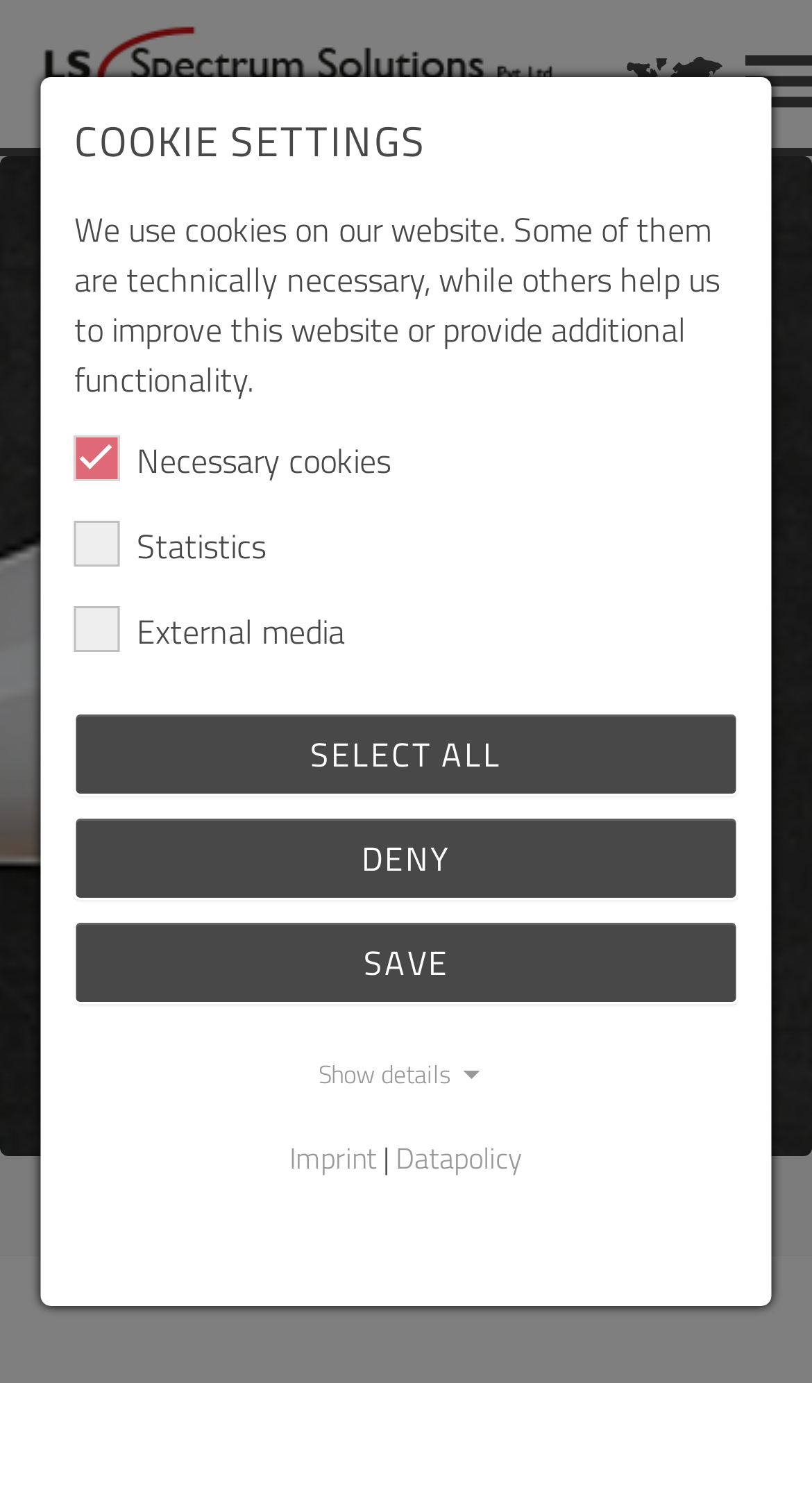Please locate the bounding box coordinates of the element that should be clicked to complete the given instruction: "Scroll to top".

[0.826, 0.829, 0.949, 0.896]